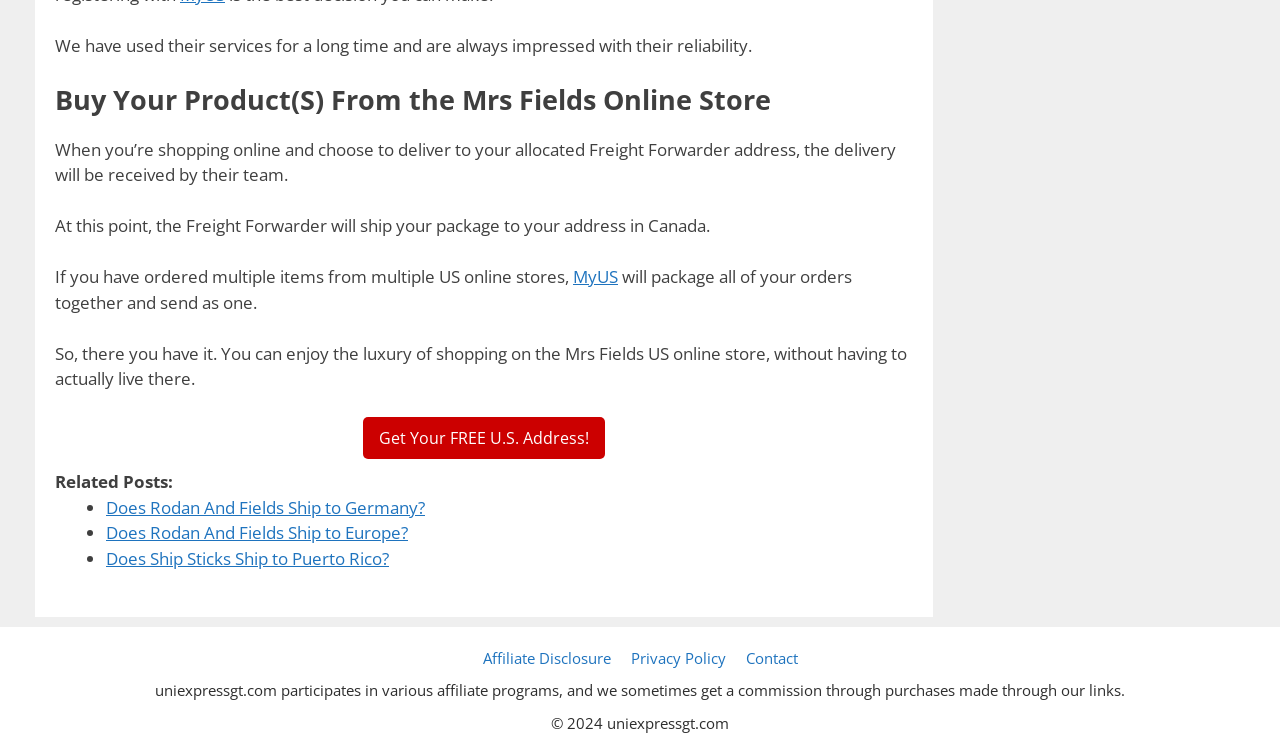Locate the bounding box coordinates of the clickable part needed for the task: "Read 'Does Rodan And Fields Ship to Germany?'".

[0.083, 0.657, 0.332, 0.688]